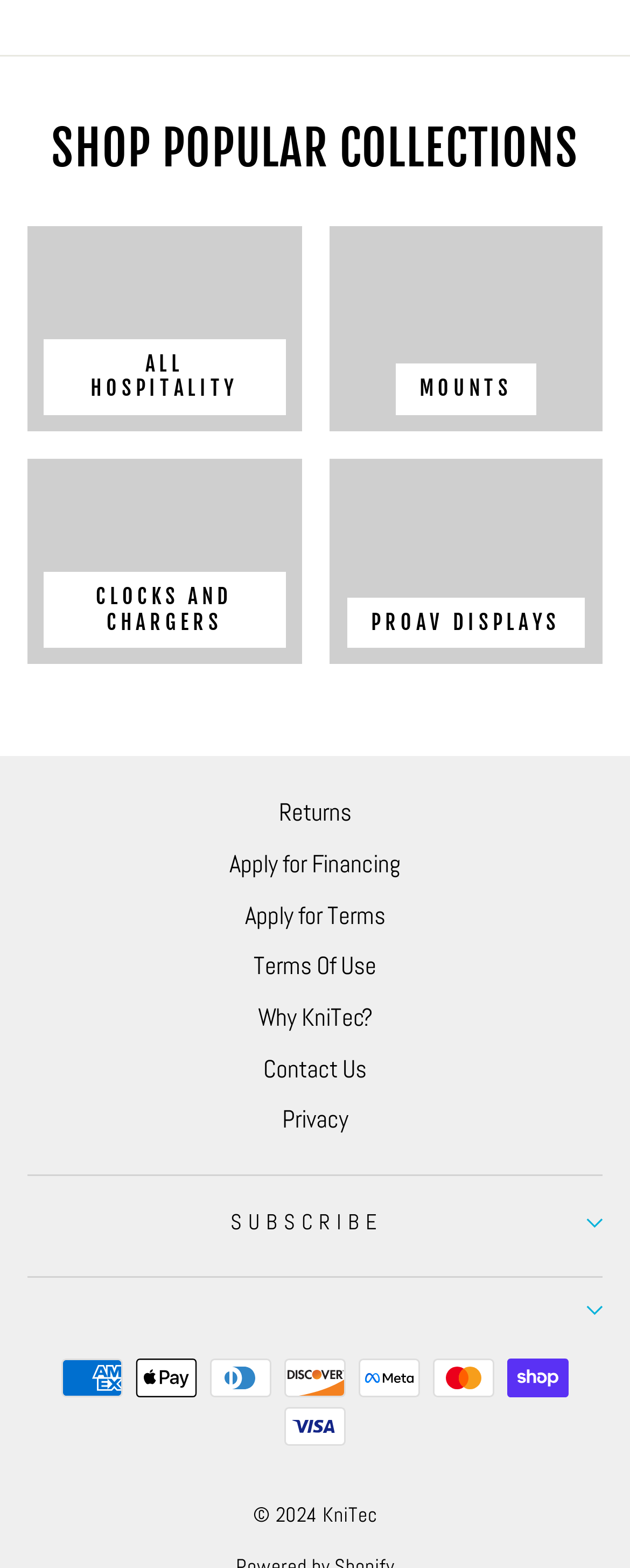Use the information in the screenshot to answer the question comprehensively: How many links are there in the footer section?

There are 7 links in the footer section, which are 'Returns', 'Apply for Financing', 'Apply for Terms', 'Terms Of Use', 'Why KniTec?', 'Contact Us', and 'Privacy', as indicated by the link elements with bounding box coordinates at the bottom of the page.